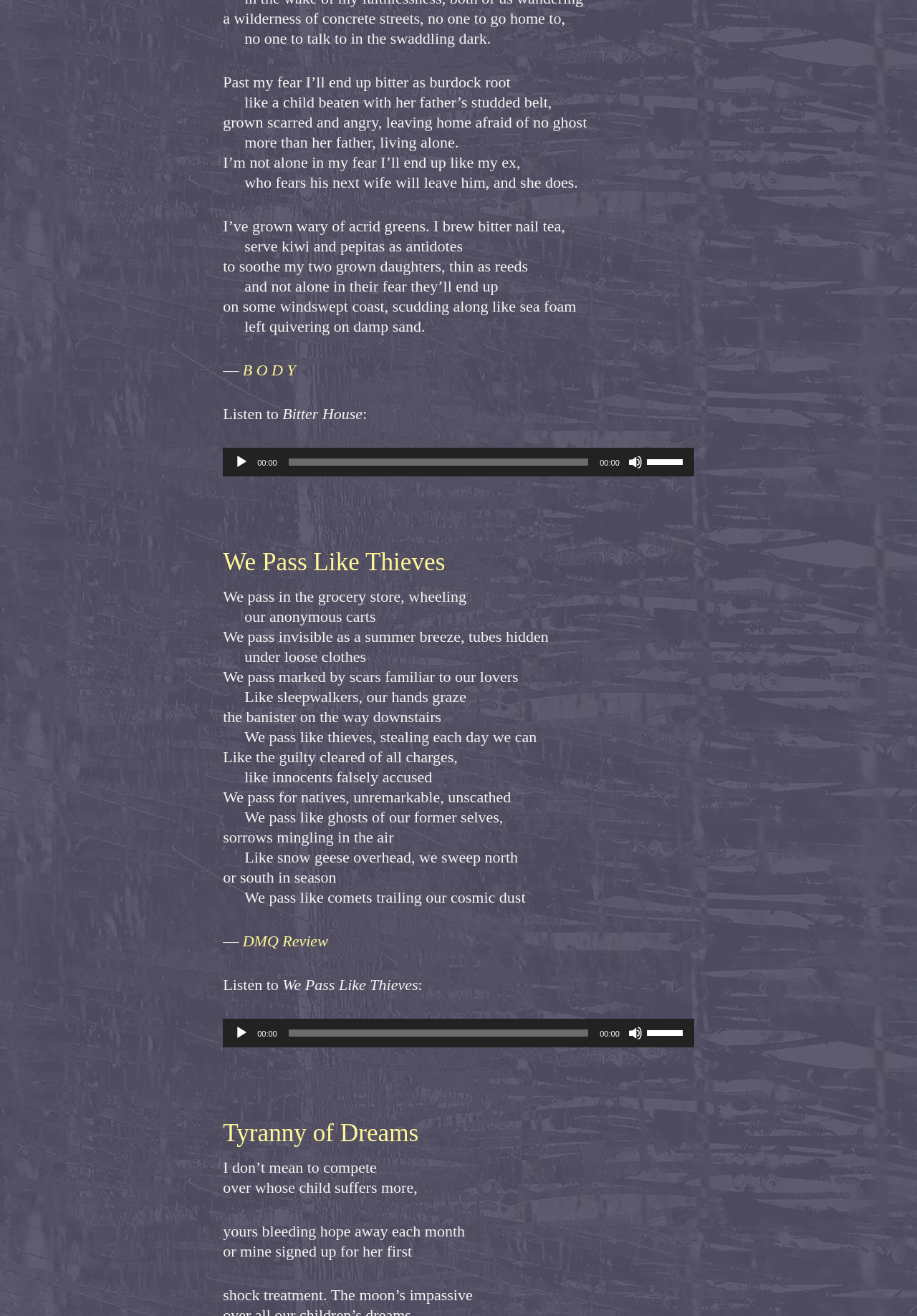Provide the bounding box for the UI element matching this description: "Tyranny of Dreams".

[0.243, 0.85, 0.456, 0.872]